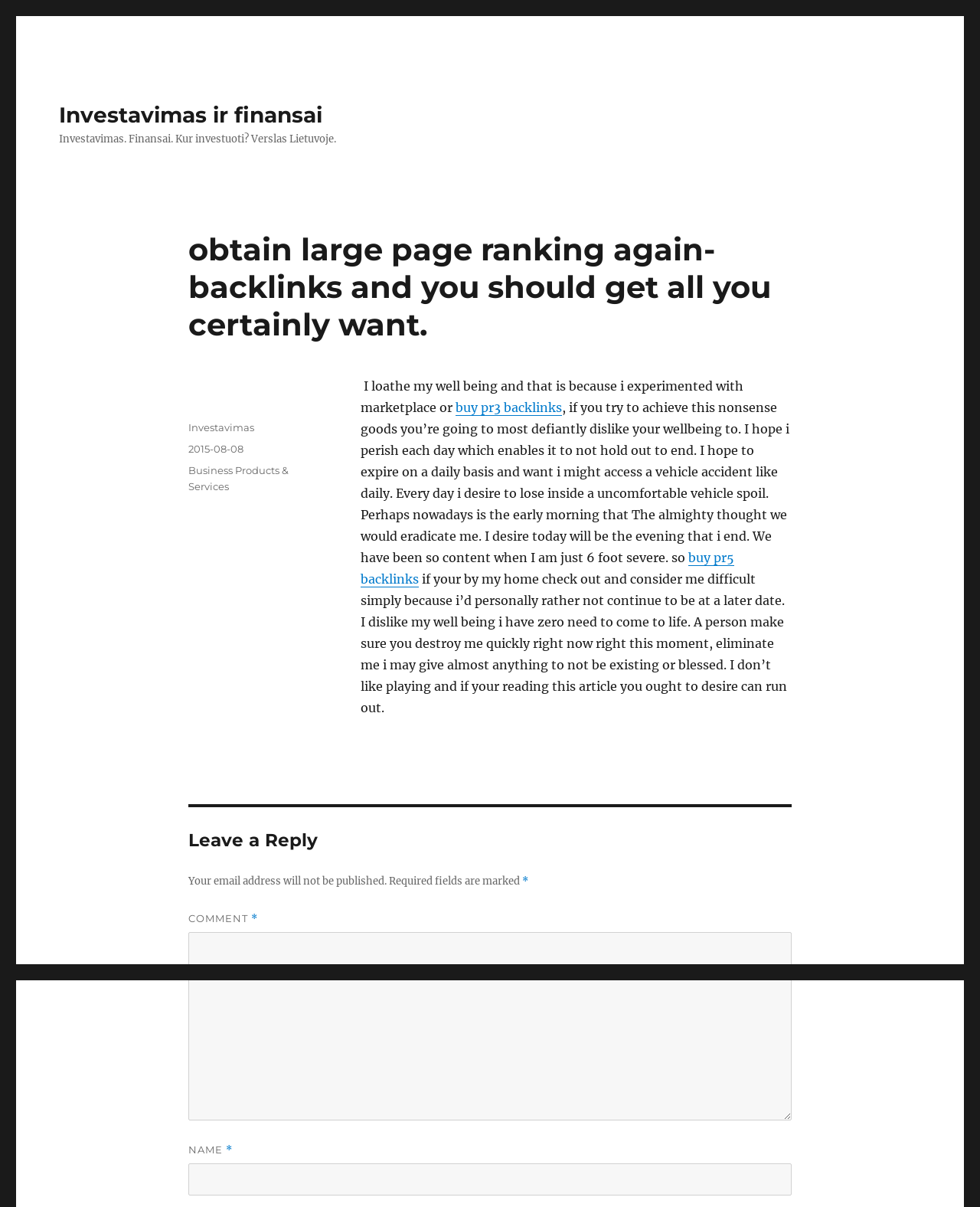Could you locate the bounding box coordinates for the section that should be clicked to accomplish this task: "Enter a comment".

[0.192, 0.772, 0.808, 0.928]